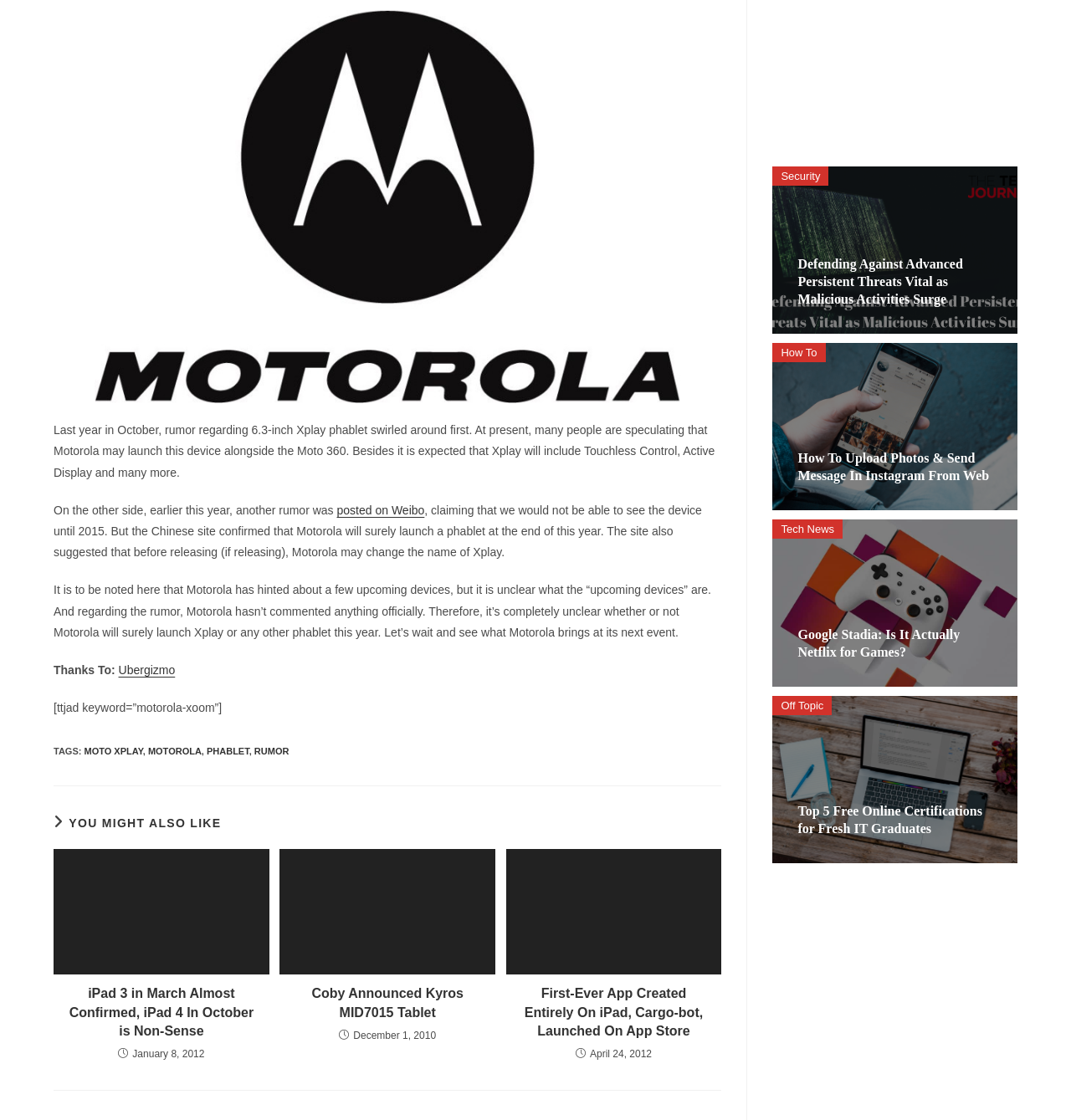Extract the bounding box coordinates of the UI element described: "posted on Weibo". Provide the coordinates in the format [left, top, right, bottom] with values ranging from 0 to 1.

[0.314, 0.449, 0.396, 0.461]